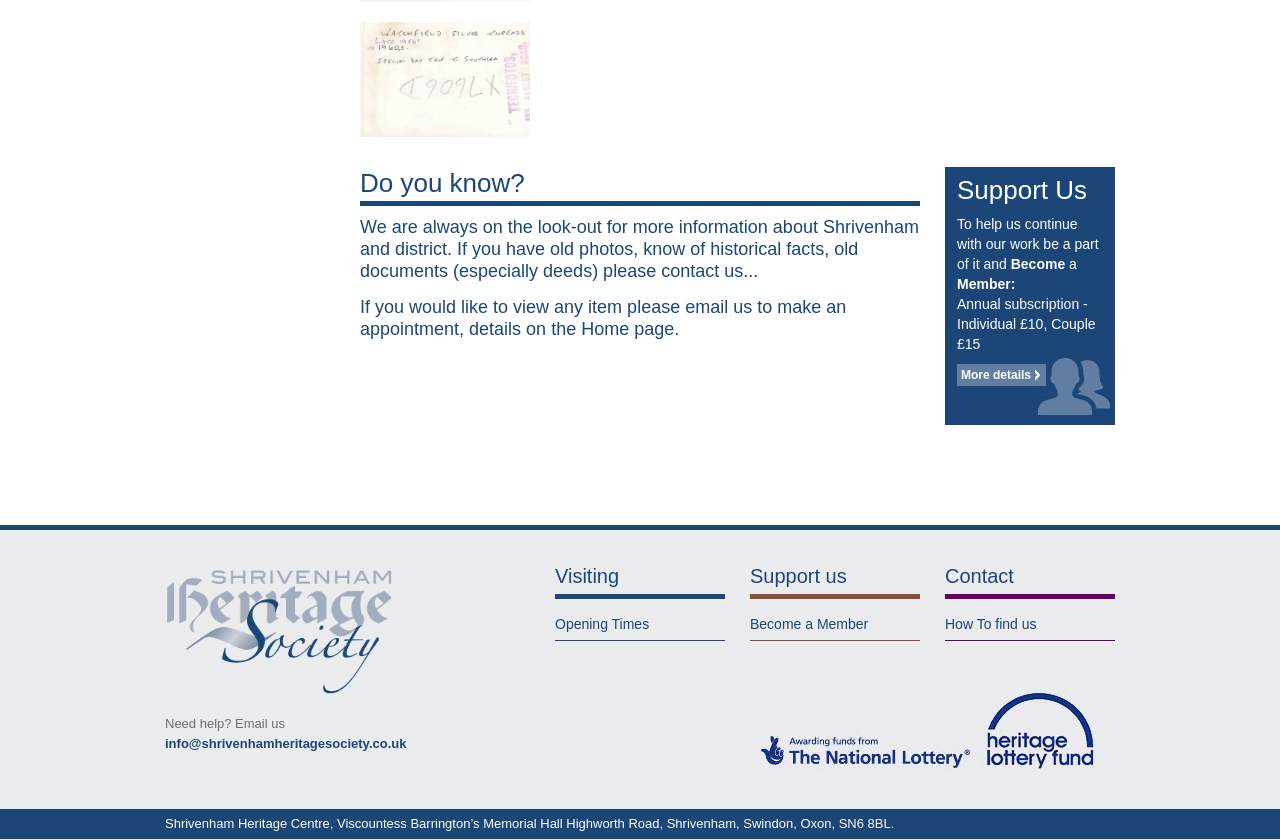Identify the bounding box for the element characterized by the following description: "How To find us".

[0.738, 0.733, 0.81, 0.752]